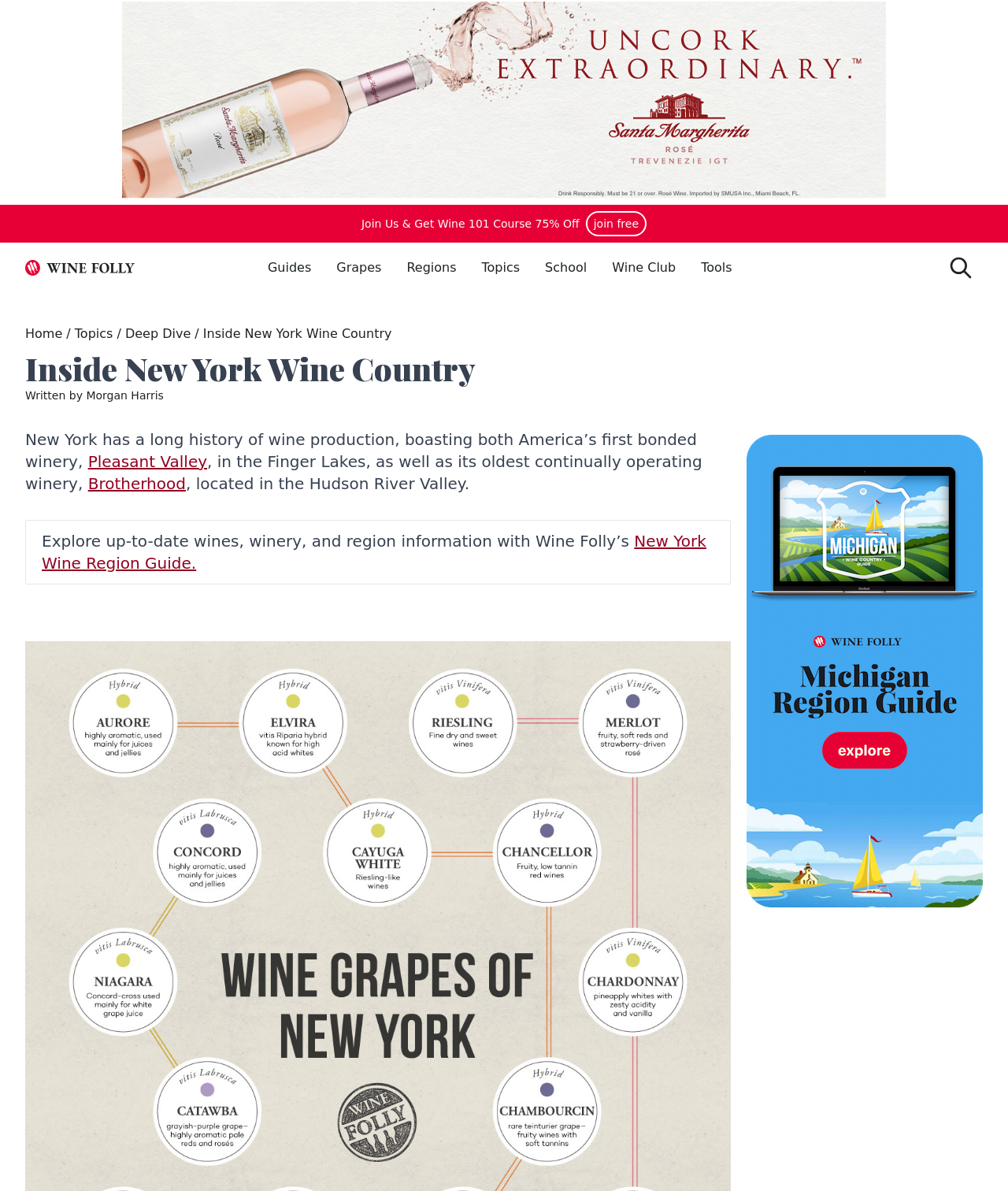Please provide the bounding box coordinates for the element that needs to be clicked to perform the following instruction: "Click the 'join free' button". The coordinates should be given as four float numbers between 0 and 1, i.e., [left, top, right, bottom].

[0.581, 0.177, 0.641, 0.198]